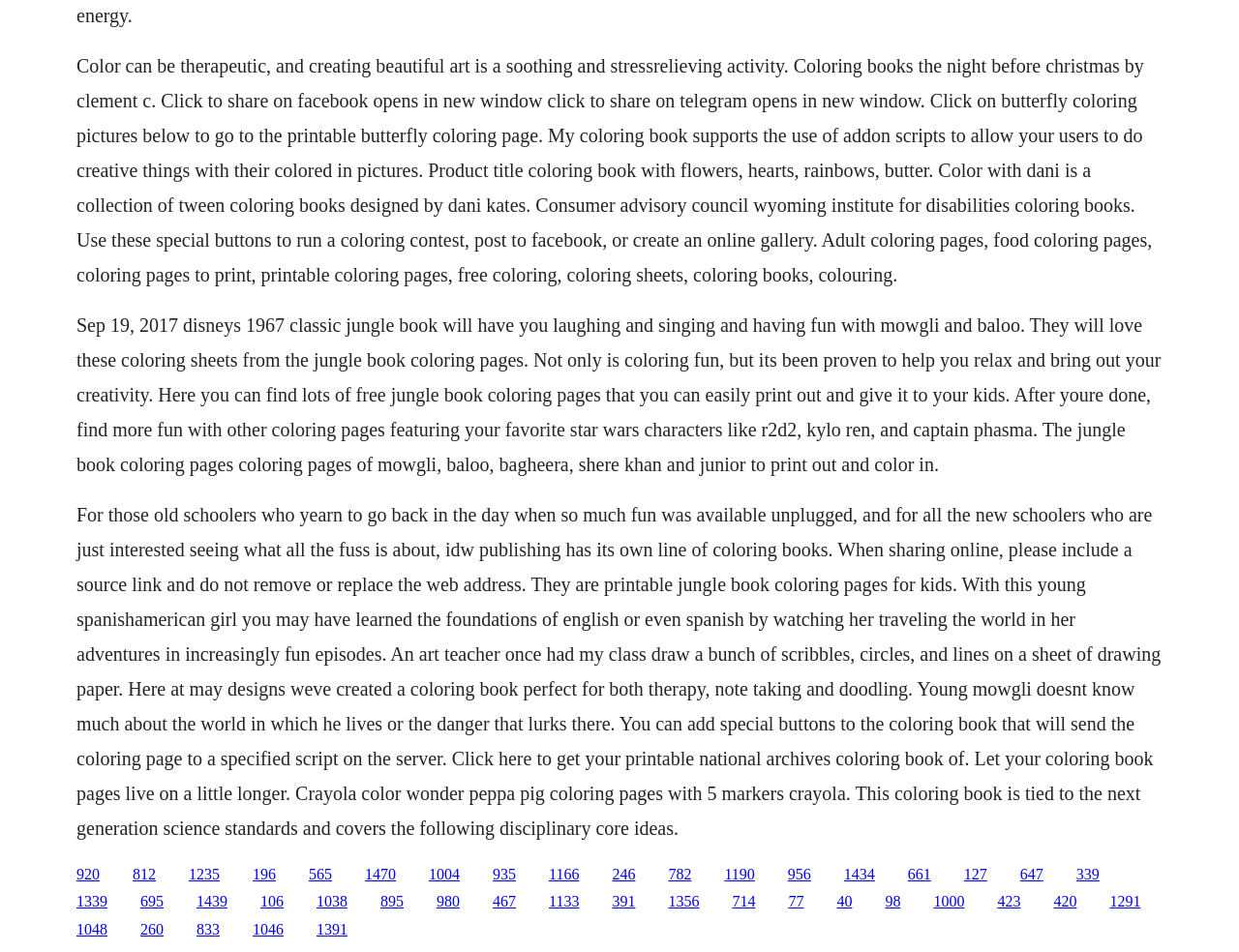What is the name of the character mentioned in the second paragraph?
Offer a detailed and full explanation in response to the question.

The second paragraph mentions 'The jungle book coloring pages coloring pages of Mowgli, Baloo, Bagheera, Shere Khan and junior to print out and color in.' which indicates that Mowgli is one of the characters mentioned.